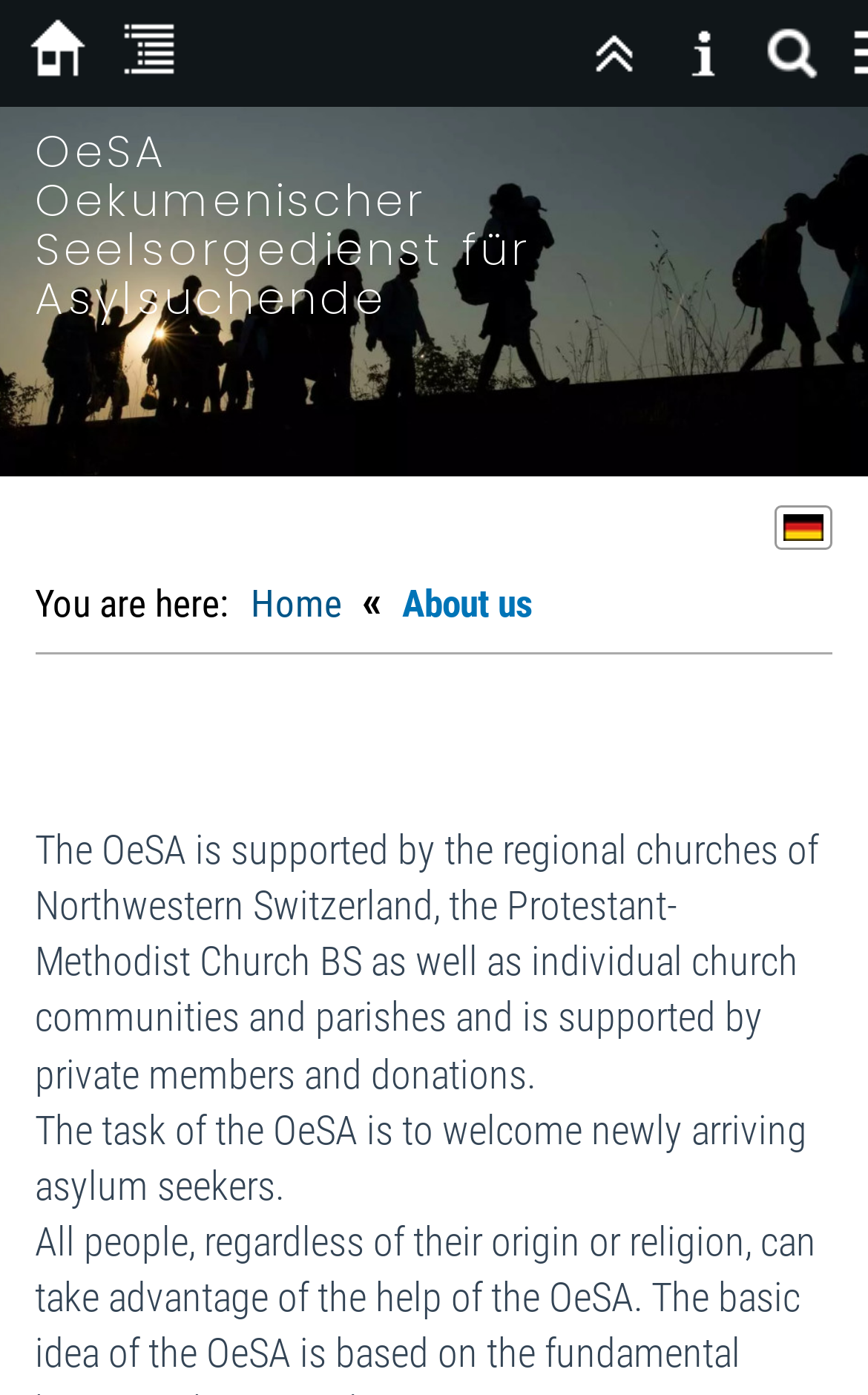Please provide a comprehensive answer to the question below using the information from the image: What is the current page?

I found the answer by looking at the StaticText element with the text 'About us' which is a child of the Root Element 'OeSA - About us' and also by looking at the link element with the text 'About us'.